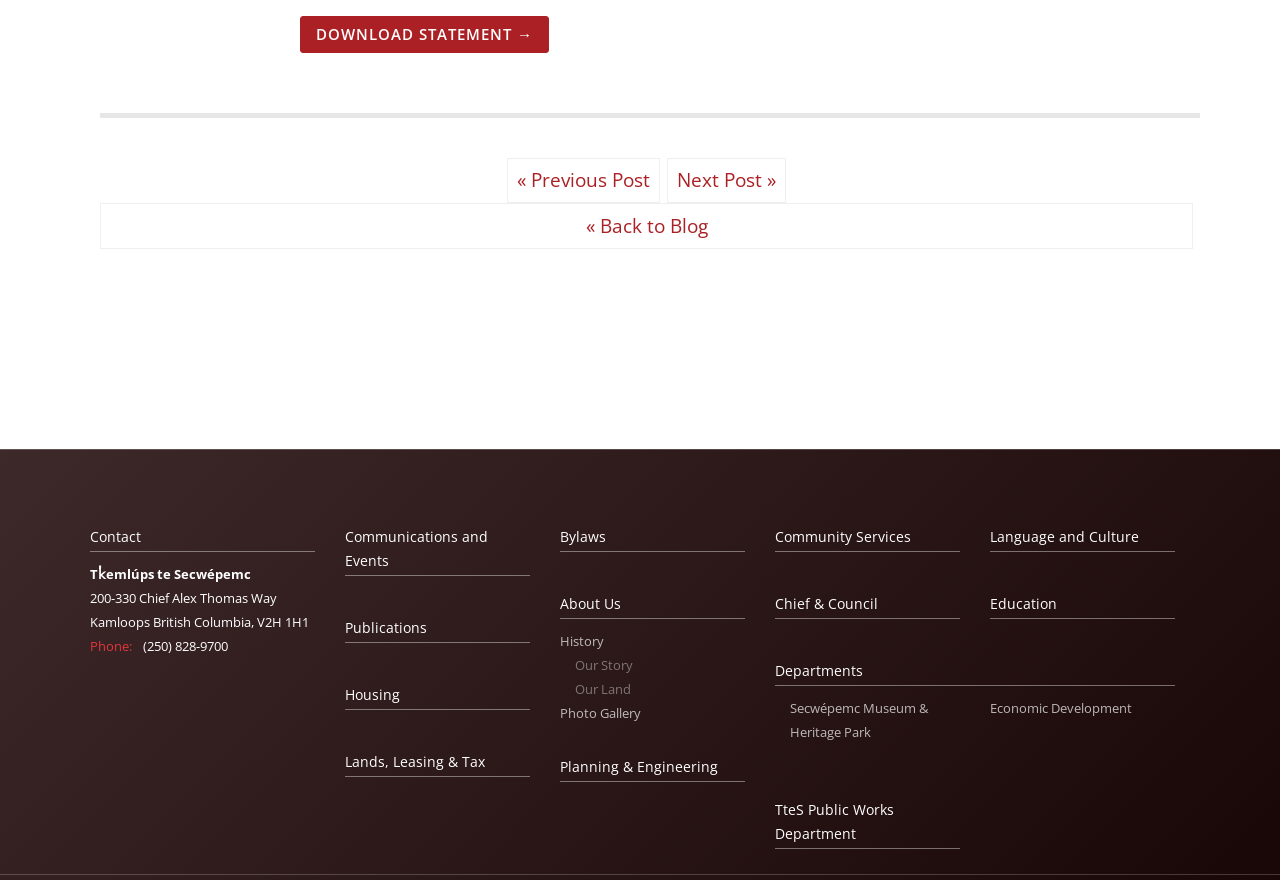What is the purpose of the 'DOWNLOAD STATEMENT →' link?
Using the information presented in the image, please offer a detailed response to the question.

I inferred the purpose of the link by looking at its text content, 'DOWNLOAD STATEMENT →'. The arrow symbol suggests that clicking the link will initiate a download, and the text 'STATEMENT' implies that the downloaded file will be a statement of some kind.